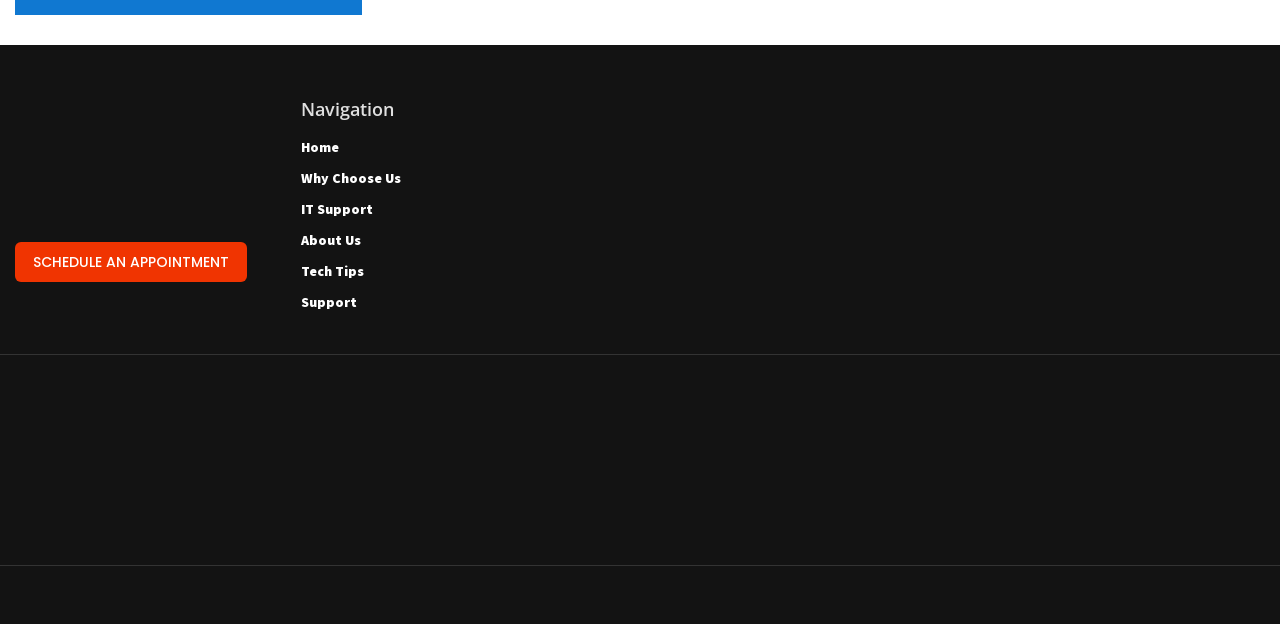What is the text on the button at the top right corner?
From the screenshot, supply a one-word or short-phrase answer.

SCHEDULE AN APPOINTMENT